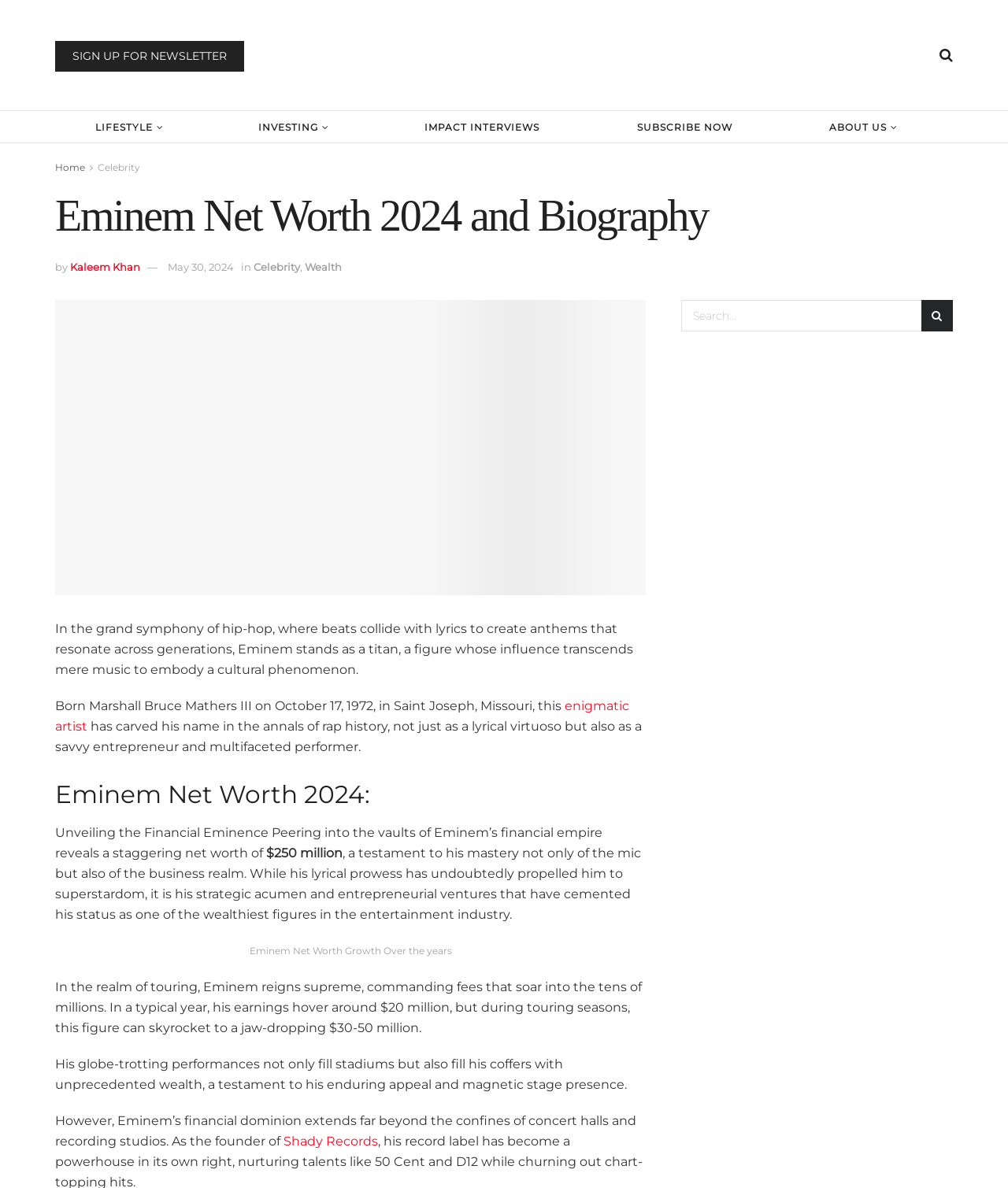What is Eminem's net worth?
From the details in the image, answer the question comprehensively.

The answer can be found in the section 'Eminem Net Worth 2024:' where it is stated that 'Unveiling the Financial Eminence Peering into the vaults of Eminem’s financial empire reveals a staggering net worth of $250 million'.